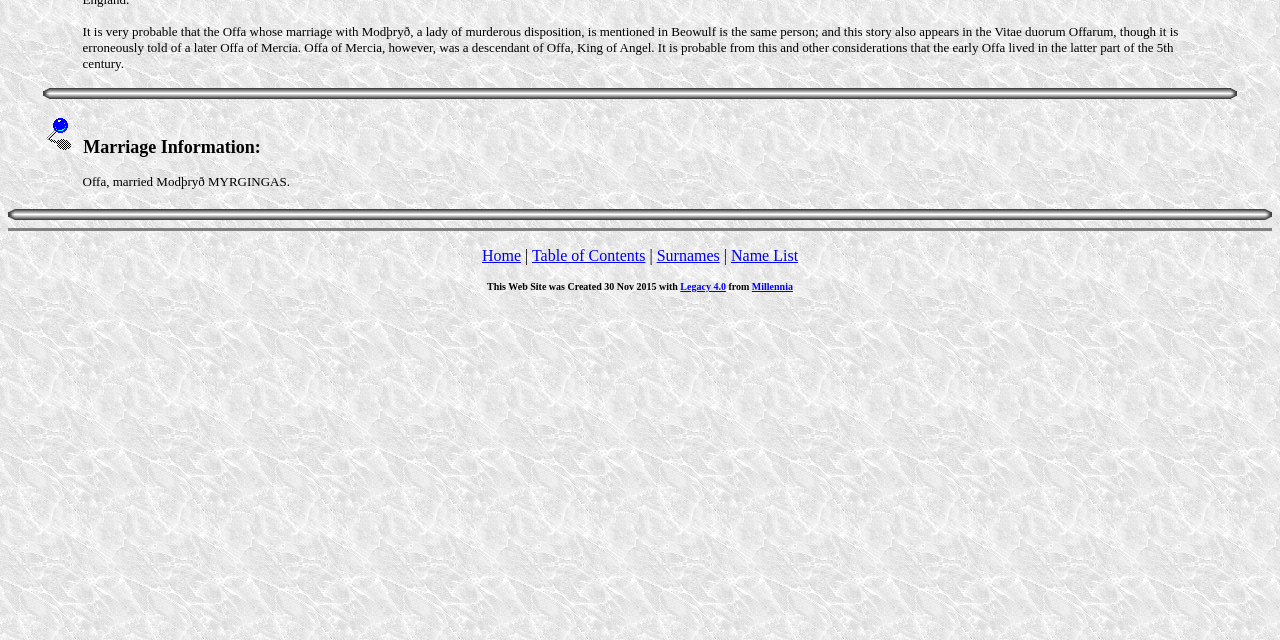Extract the bounding box coordinates for the UI element described as: "Millennia".

[0.587, 0.439, 0.619, 0.456]